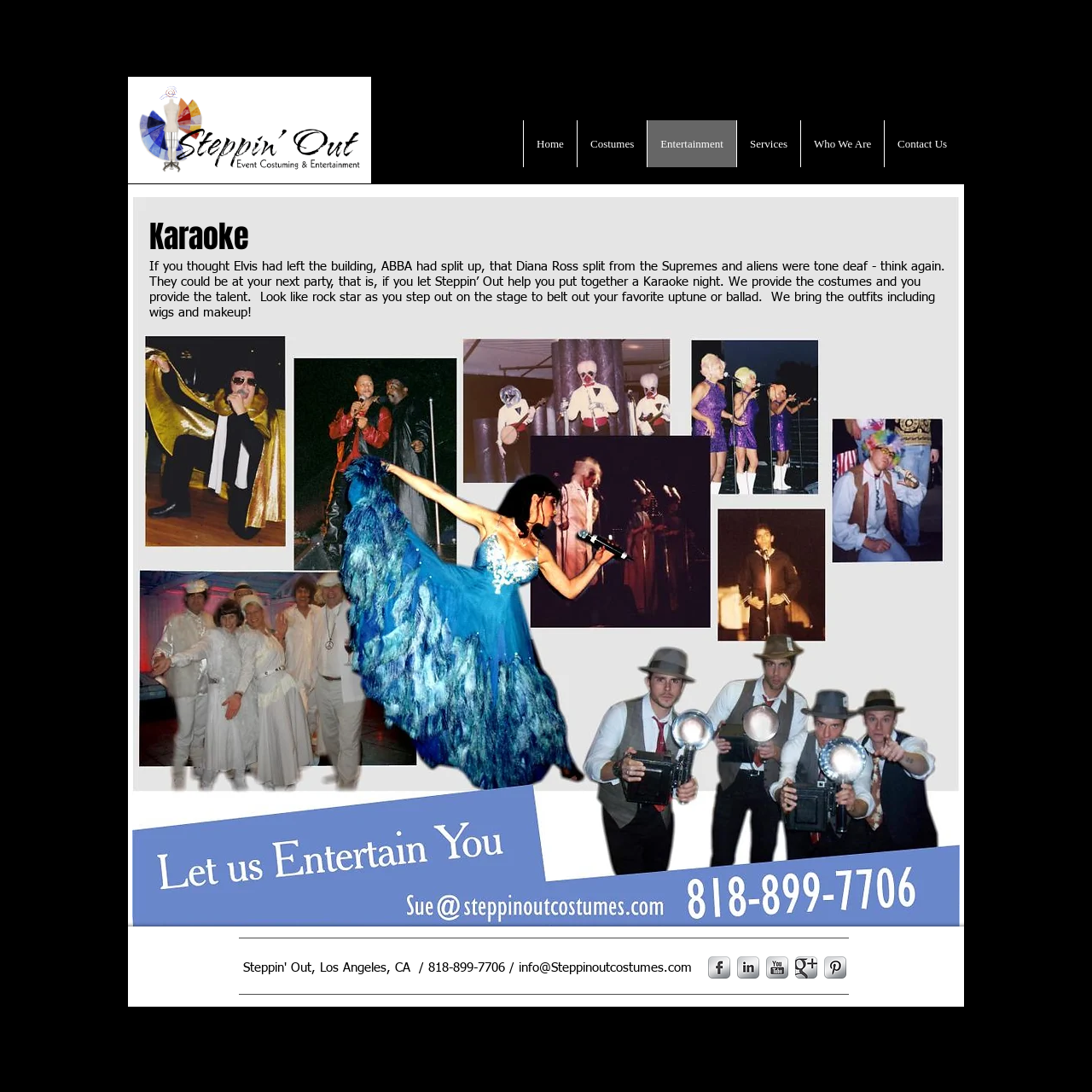Find the bounding box coordinates of the area to click in order to follow the instruction: "View Karaoke details".

[0.137, 0.196, 0.871, 0.237]